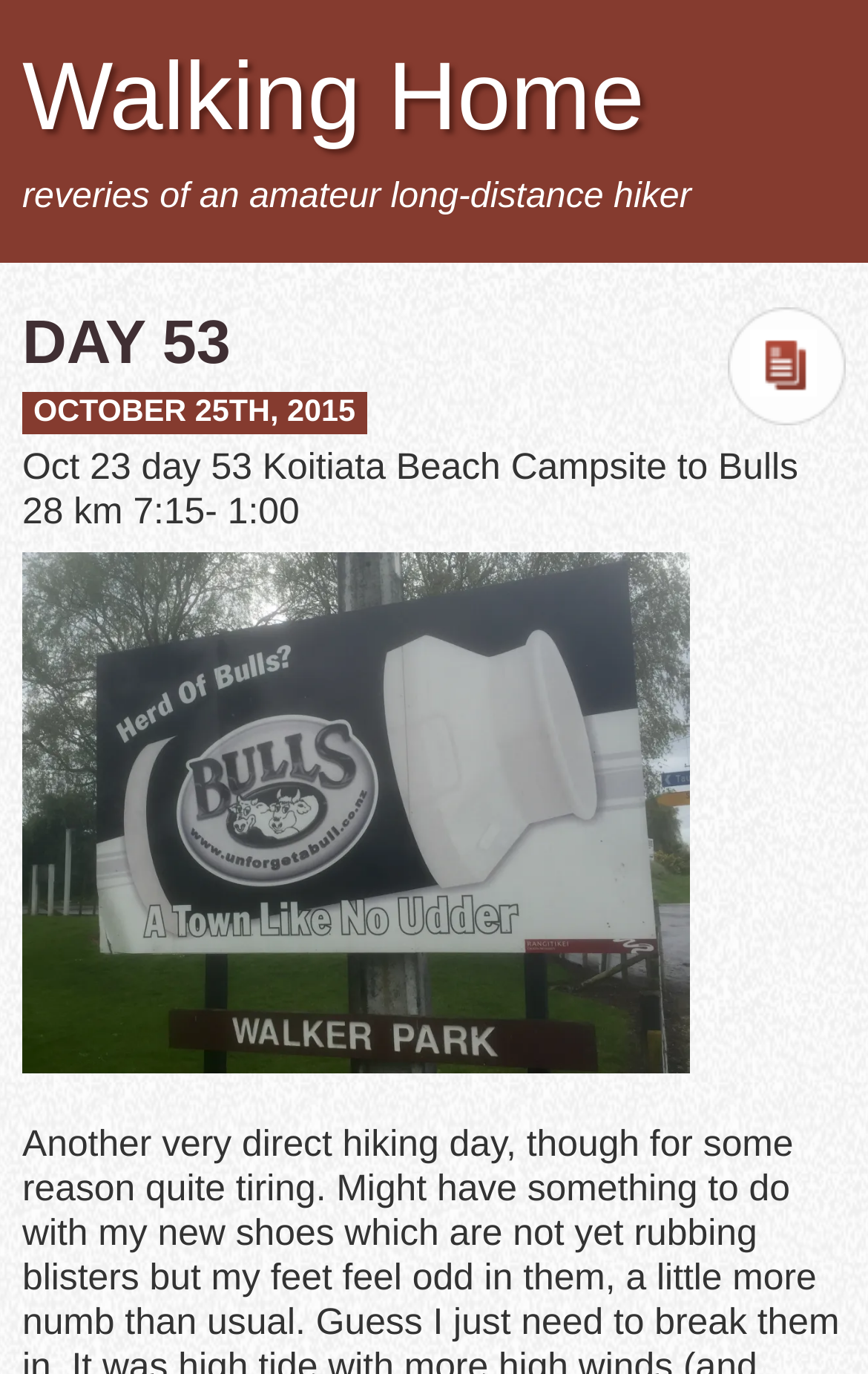What is the purpose of the link 'image'?
Using the screenshot, give a one-word or short phrase answer.

To display an image